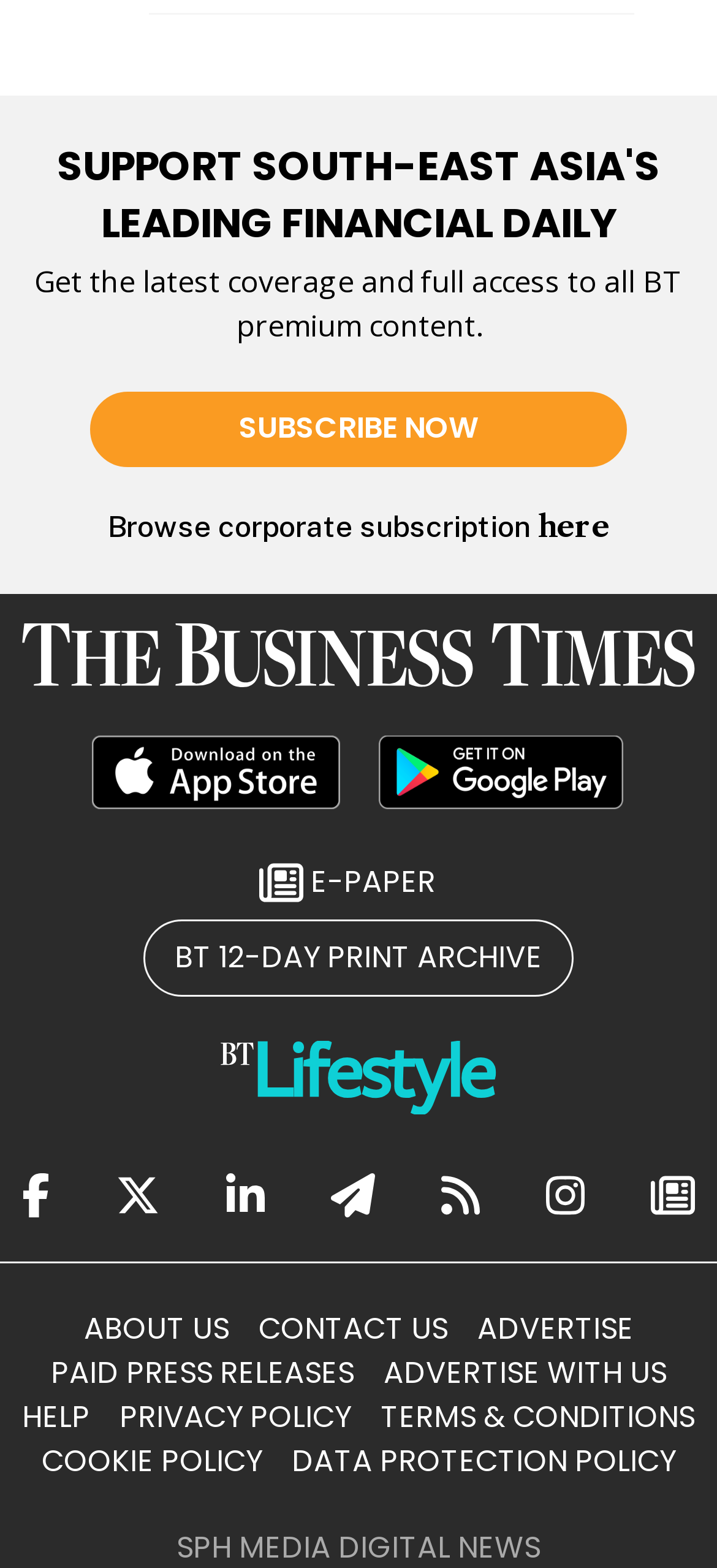How many social media platforms can you share on? Examine the screenshot and reply using just one word or a brief phrase.

6